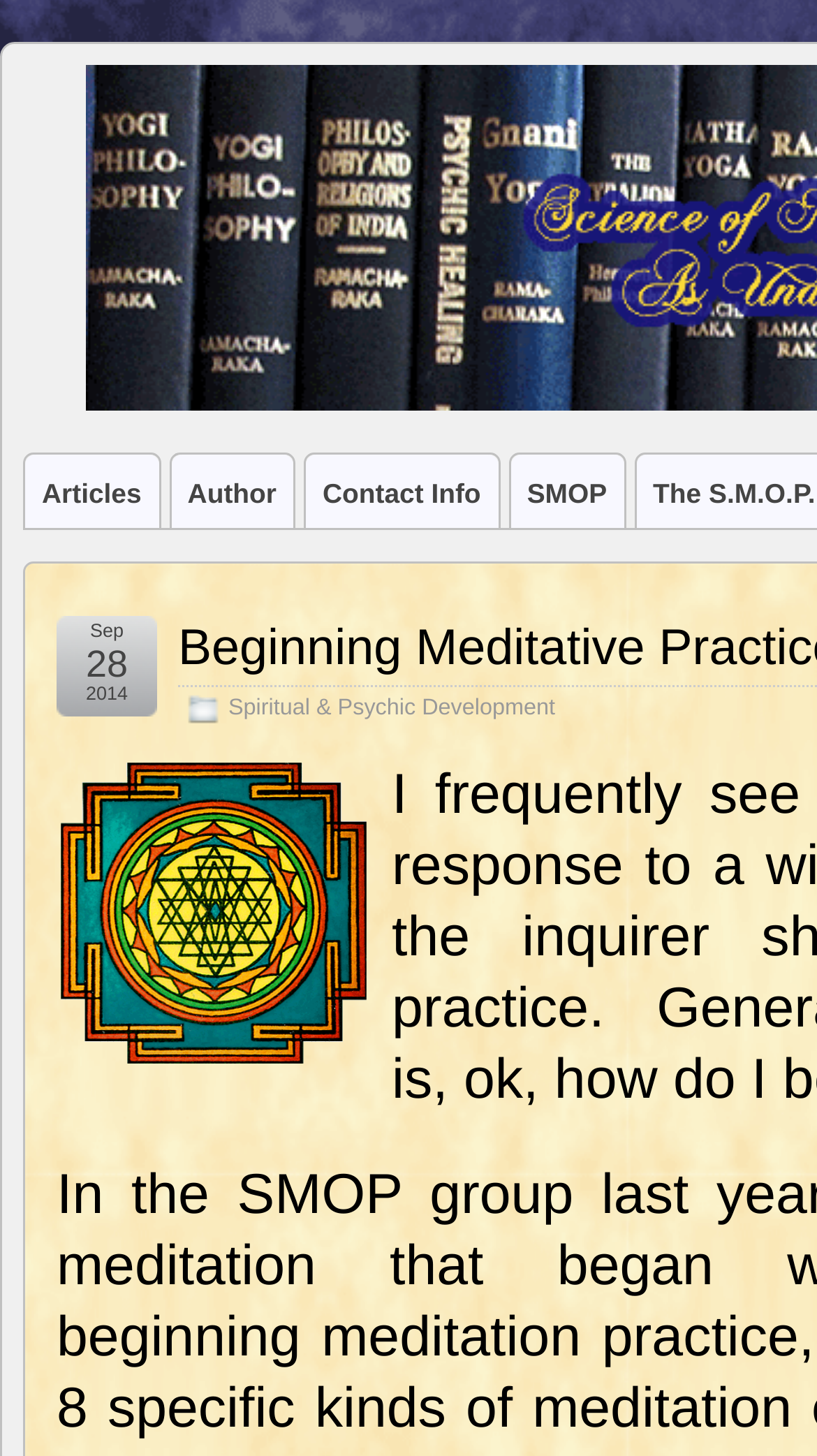Explain the webpage in detail, including its primary components.

The webpage appears to be a blog or article page focused on metaphysical and oriental philosophy. At the top, there are four links: "Articles", "Author", "Contact Info", and "SMOP", which are positioned horizontally next to each other. 

Below these links, there is a section with a title "September 2014" written in a format that resembles a date, with "Sep" on one line, "28" on the next, and "2014" on the last. 

To the right of the date, there is a link "Spiritual & Psychic Development" and a non-clickable text "\xa0" which seems to be a whitespace character. 

On the left side of the page, there is a large image titled "PersonalYantra" that takes up a significant portion of the page.